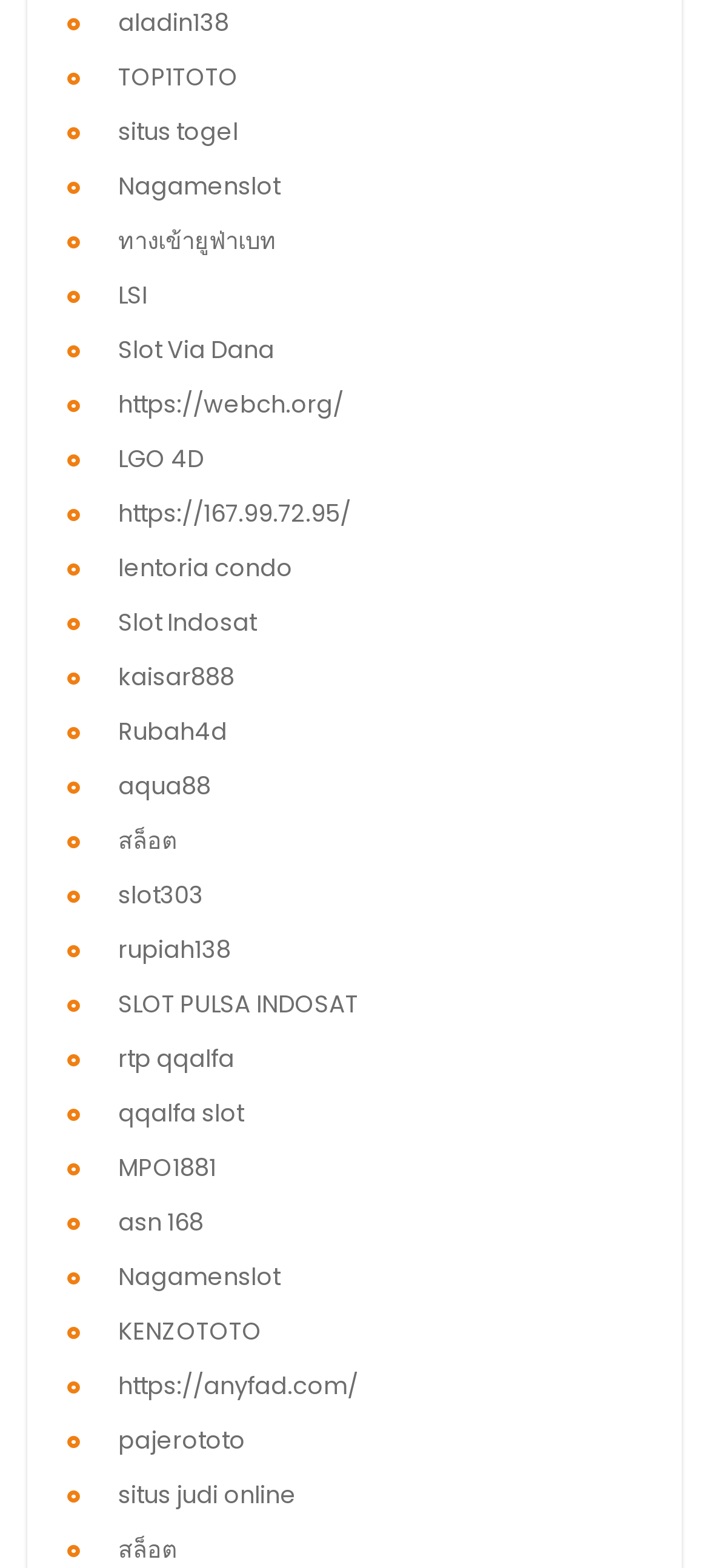Is there a link with text 'Nagamenslot'?
Please provide a single word or phrase as your answer based on the screenshot.

Yes